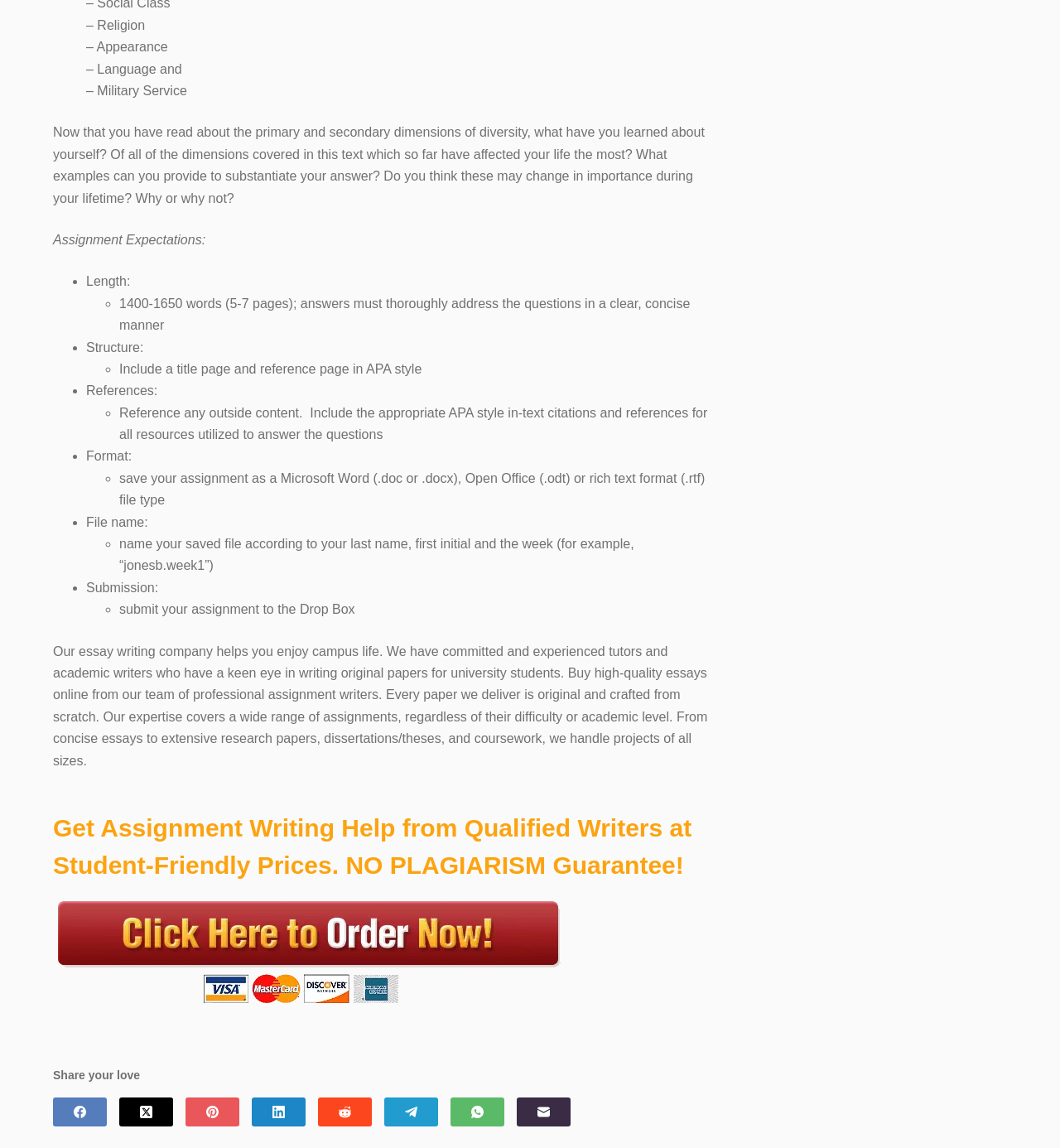Where should the assignment be submitted?
Examine the screenshot and reply with a single word or phrase.

Drop Box